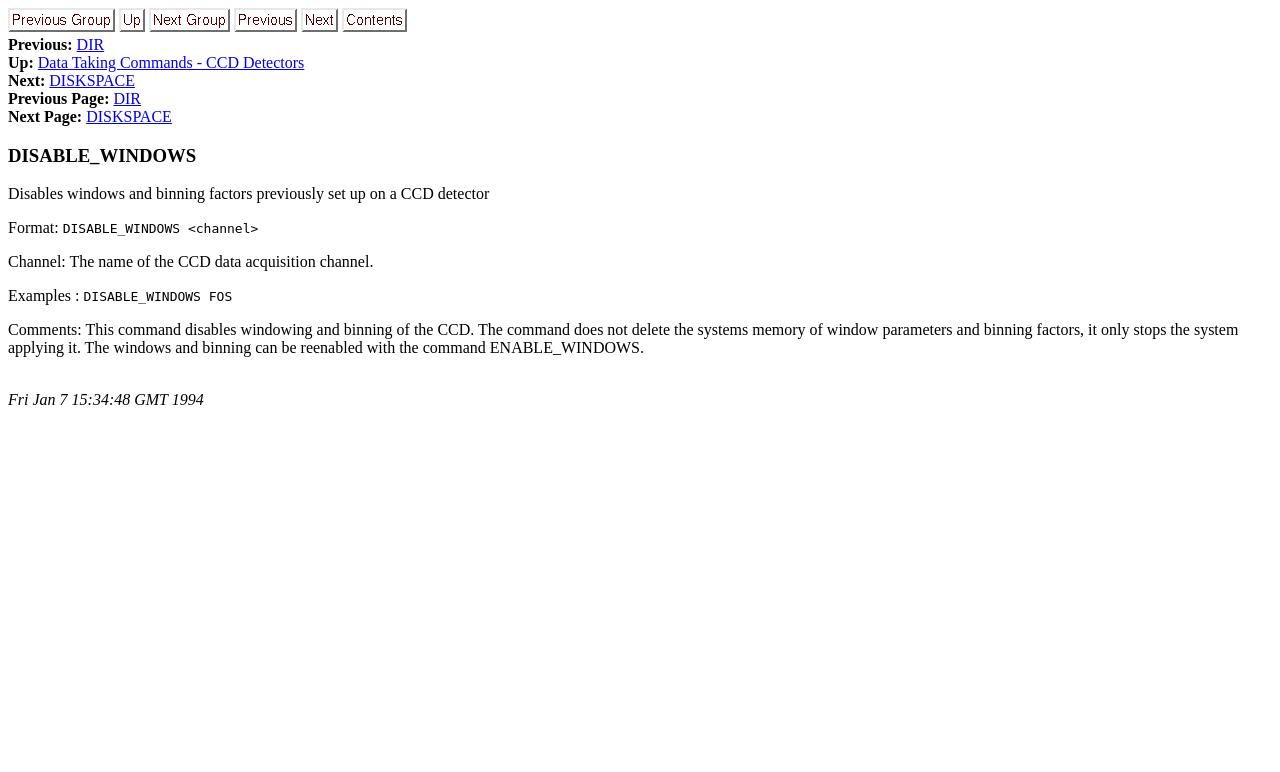Locate the bounding box coordinates of the element that needs to be clicked to carry out the instruction: "Go to Data Taking Commands - CCD Detectors". The coordinates should be given as four float numbers ranging from 0 to 1, i.e., [left, top, right, bottom].

[0.03, 0.07, 0.238, 0.092]